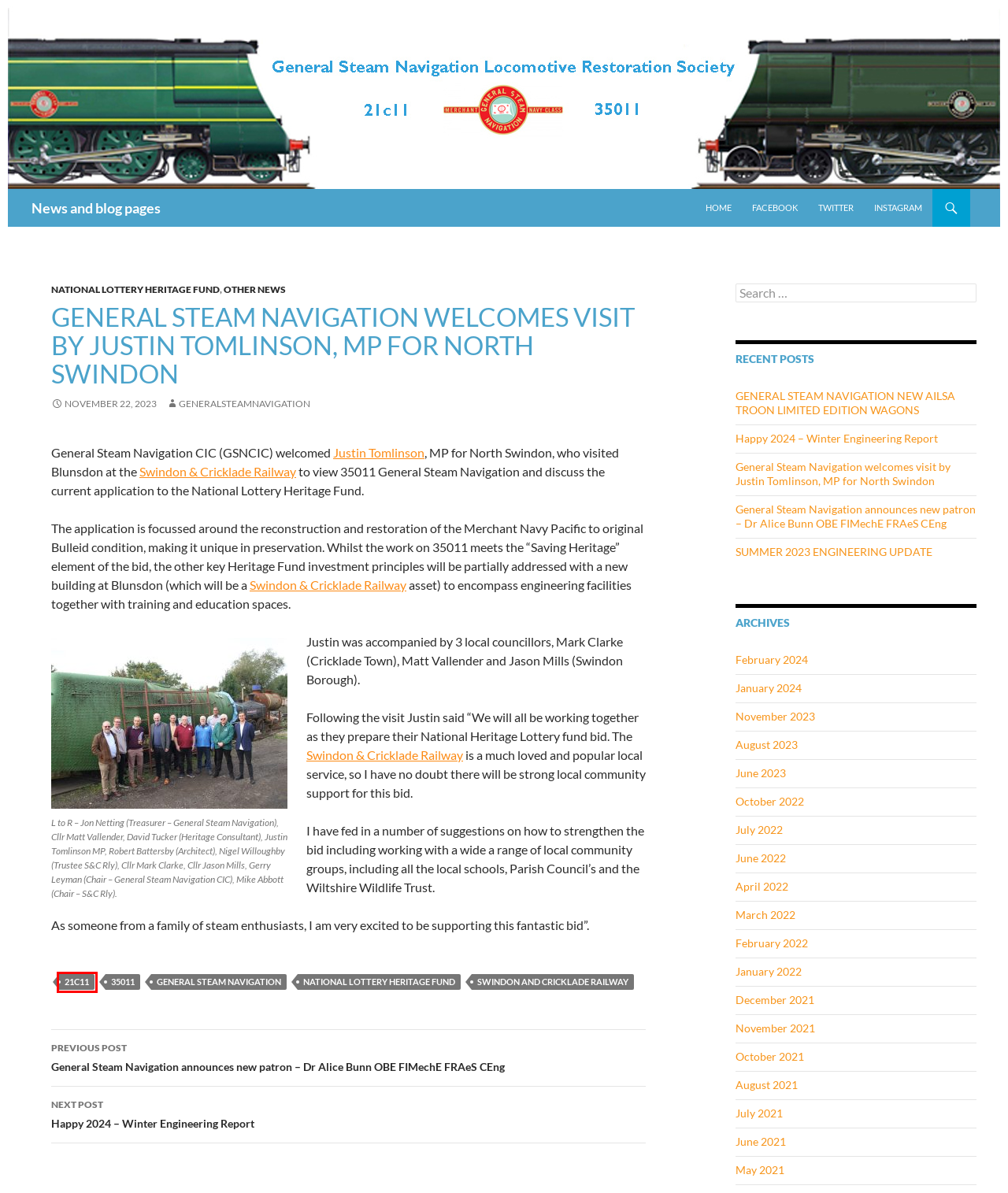With the provided webpage screenshot containing a red bounding box around a UI element, determine which description best matches the new webpage that appears after clicking the selected element. The choices are:
A. Home - Justin Tomlinson MP
B. general steam navigation | News and blog pages
C. March | 2022 | News and blog pages
D. November | 2021 | News and blog pages
E. 21c11 | News and blog pages
F. August | 2021 | News and blog pages
G. June | 2021 | News and blog pages
H. August | 2023 | News and blog pages

E